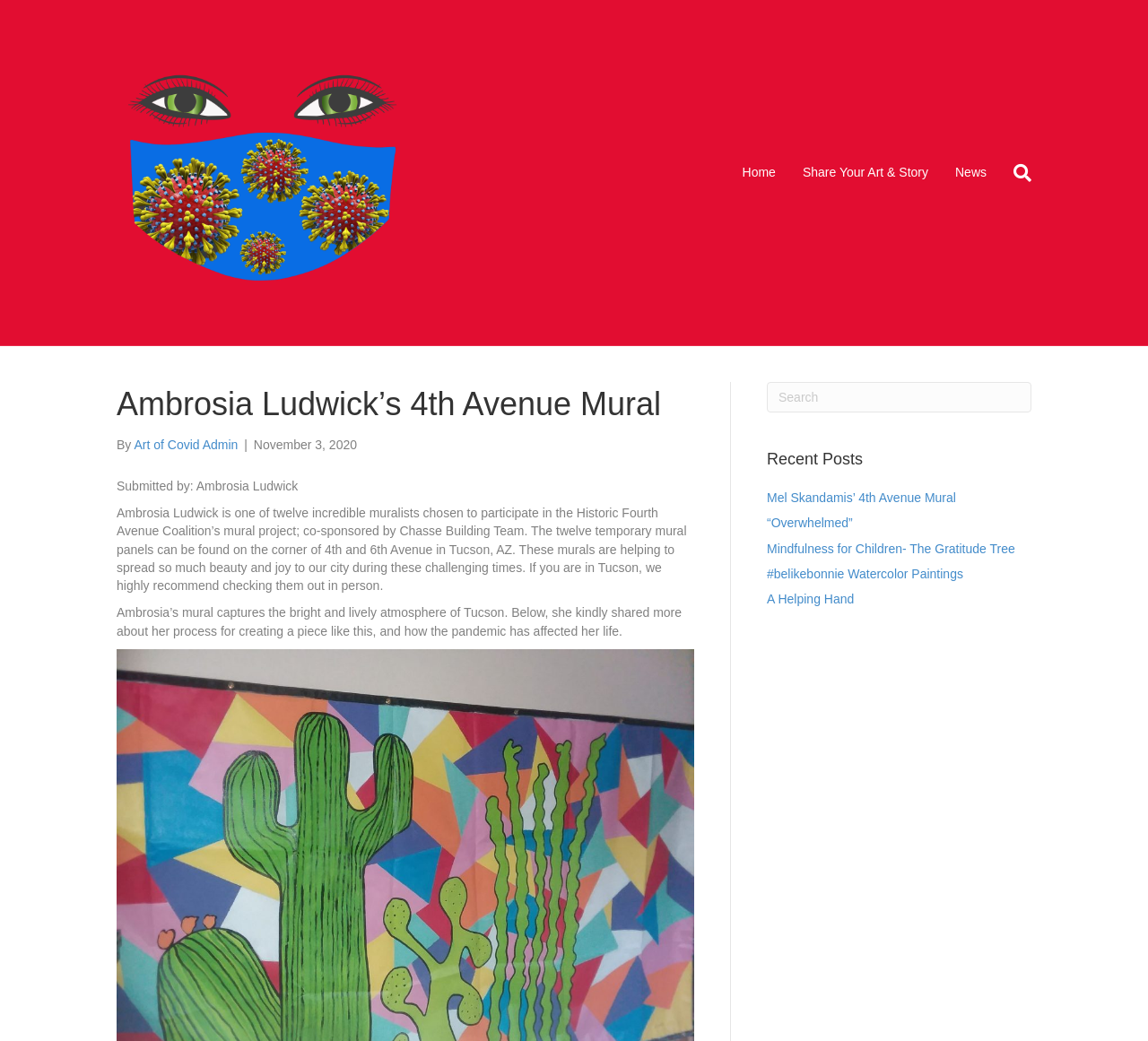Provide the bounding box coordinates of the section that needs to be clicked to accomplish the following instruction: "Search for something."

[0.668, 0.367, 0.898, 0.396]